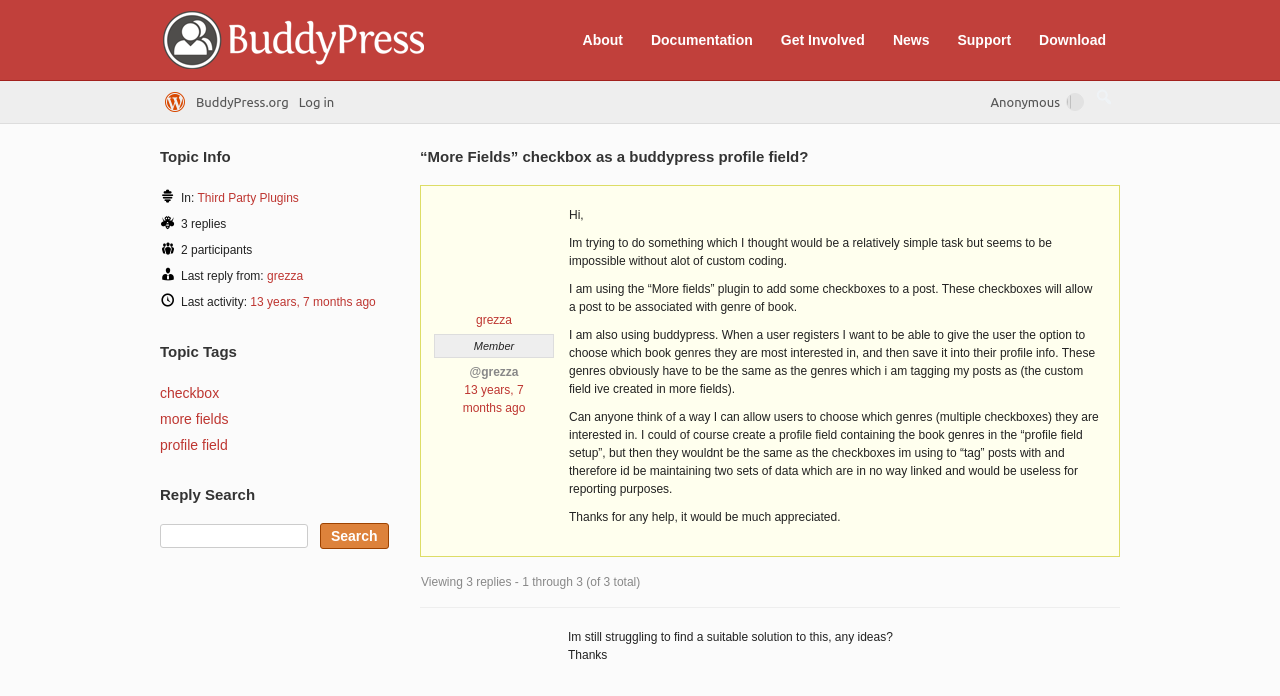Determine the bounding box coordinates of the element's region needed to click to follow the instruction: "Click on the 'About' link". Provide these coordinates as four float numbers between 0 and 1, formatted as [left, top, right, bottom].

[0.446, 0.037, 0.495, 0.078]